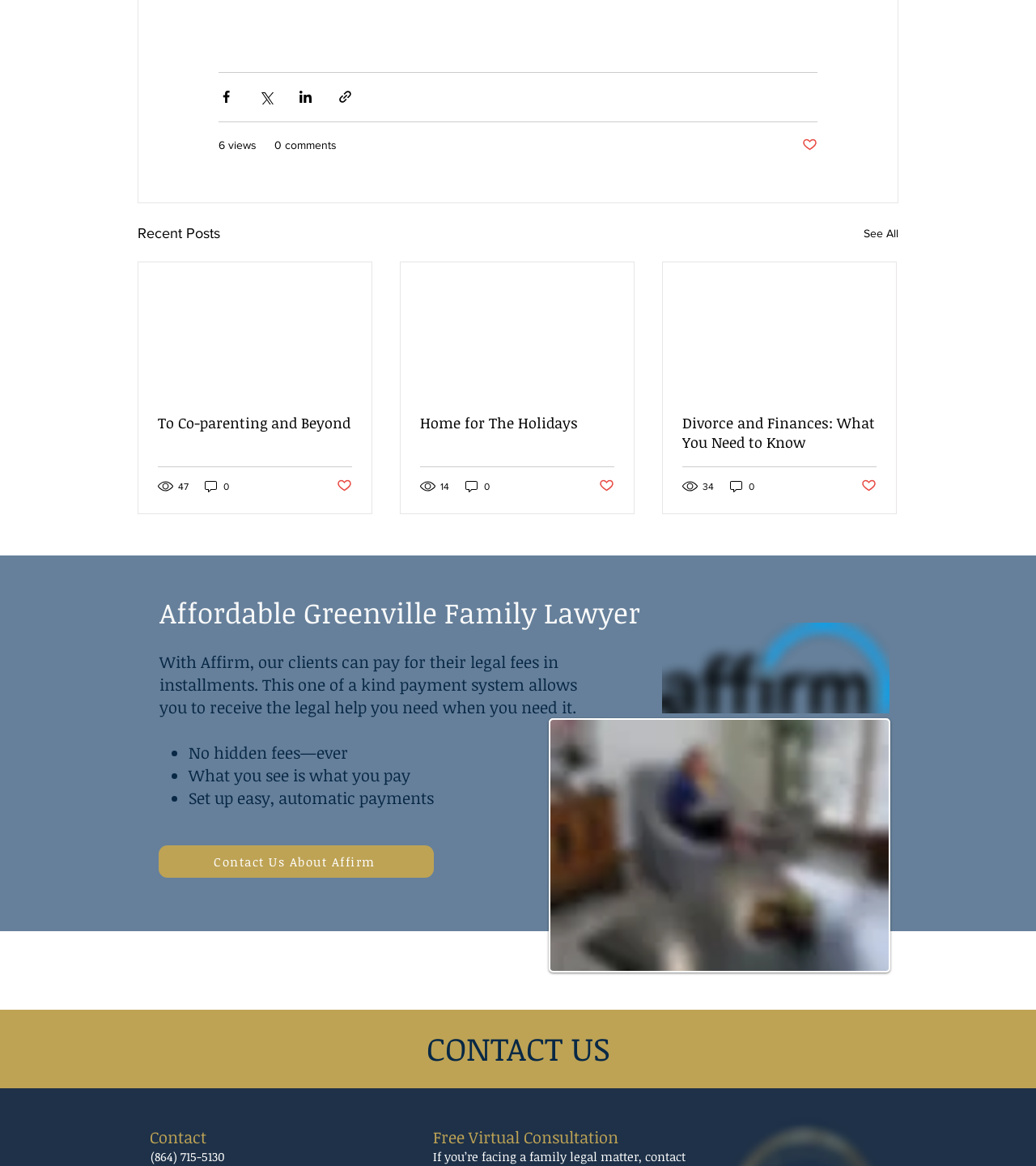Analyze the image and answer the question with as much detail as possible: 
What is the logo displayed on the webpage?

I identified this logo by looking at the image element on the webpage, which is labeled as 'Affirm_logo.svg.png'.